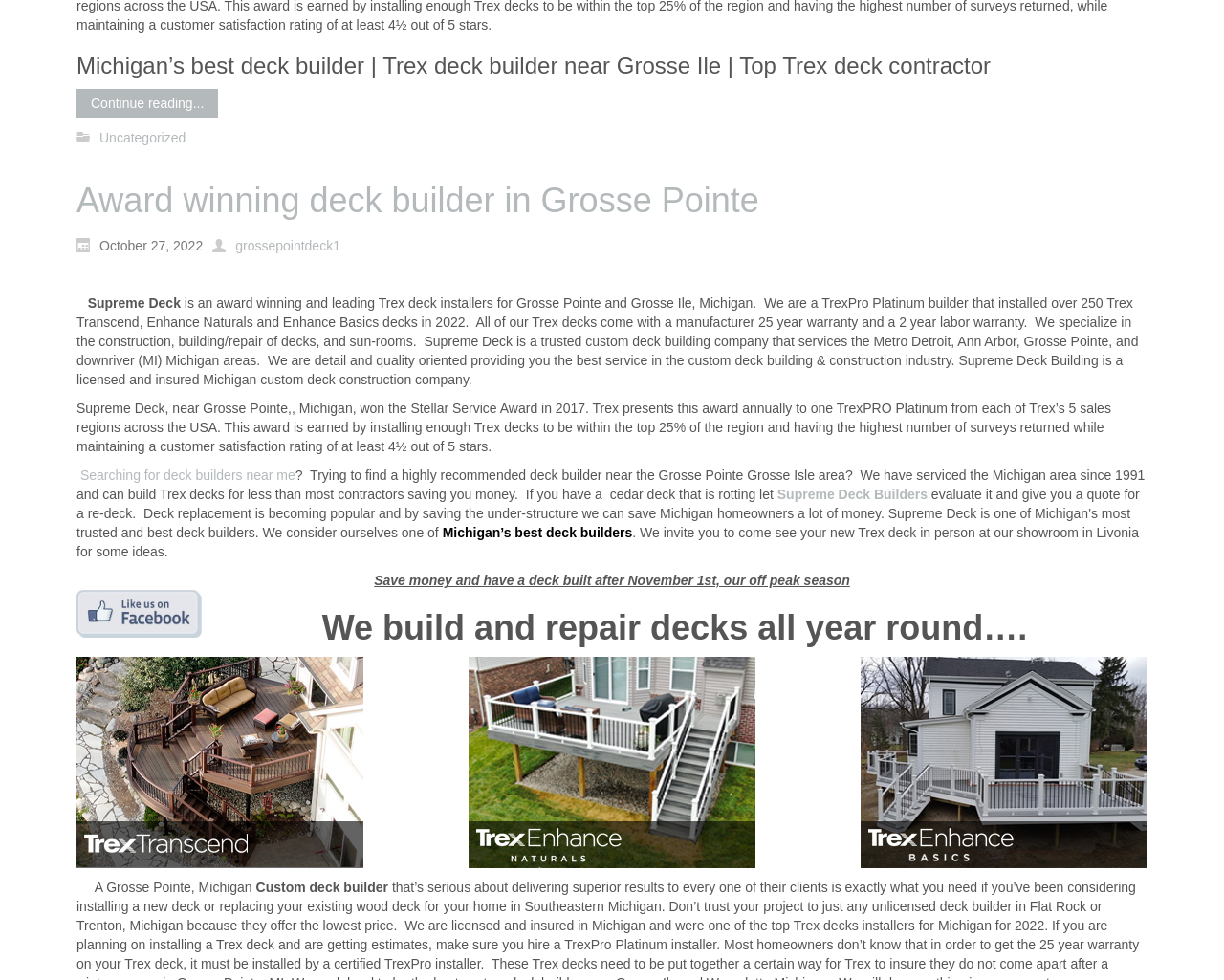Determine the bounding box for the UI element described here: "Supreme Deck Builders".

[0.635, 0.497, 0.758, 0.513]